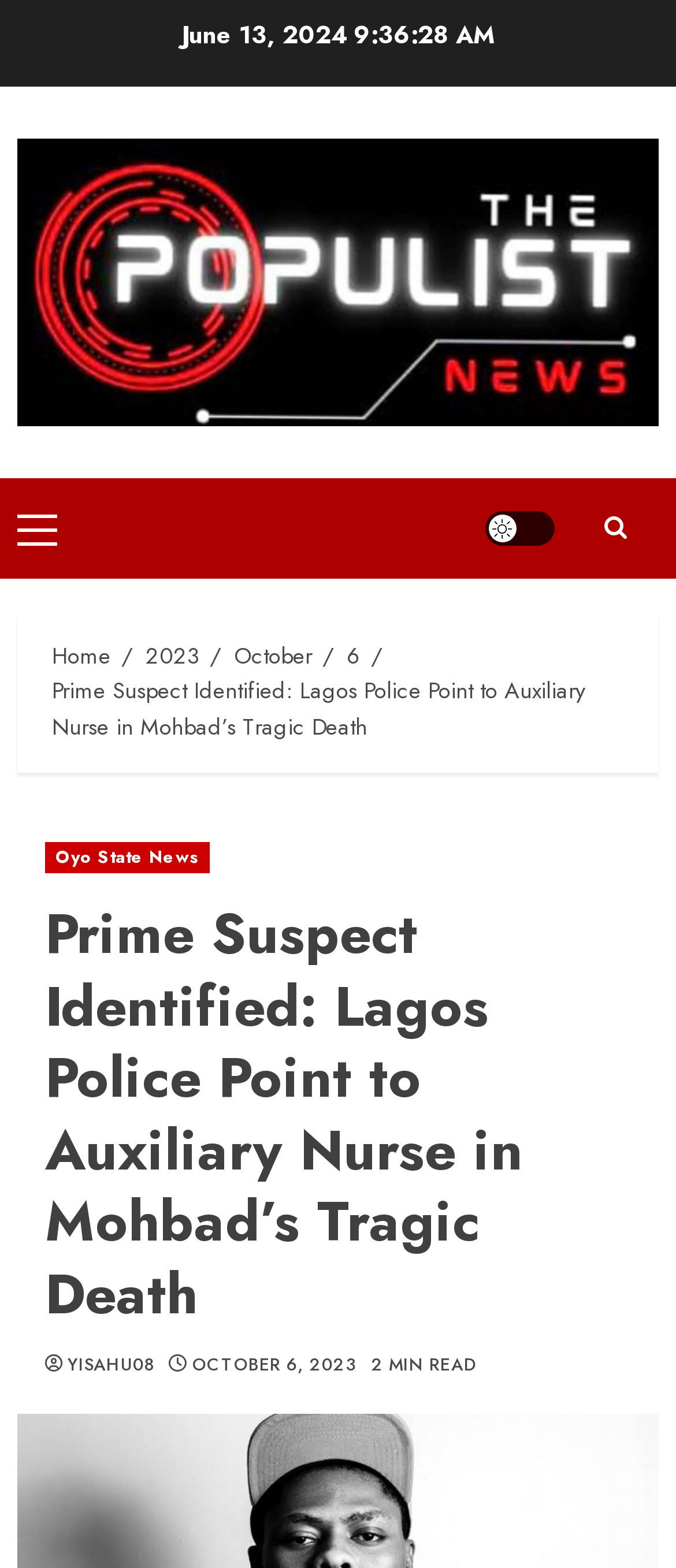Describe the entire webpage, focusing on both content and design.

The webpage appears to be a news article with a focus on a specific story. At the top, there is a date "June 13, 2024" positioned near the left edge of the page. Below the date, there is a horizontal navigation menu with links to "Primary Menu" and a "Light/Dark Button" on the right side. 

Further down, there is a breadcrumb navigation section with links to "Home", "2023", "October", "6", and the title of the article "Prime Suspect Identified: Lagos Police Point to Auxiliary Nurse in Mohbad’s Tragic Death". This section spans almost the entire width of the page.

The main content of the article is headed by a title "Prime Suspect Identified: Lagos Police Point to Auxiliary Nurse in Mohbad’s Tragic Death" which is positioned near the top center of the page. Below the title, there are links to "Oyo State News" on the left and the author's name "YISAHU08" on the right. The article's publication date "OCTOBER 6, 2023" is also displayed on the right side, along with a "2 MIN READ" indicator.

There is a prominent link at the top right corner of the page, represented by an icon "\uf002". Additionally, there is a long horizontal link at the top of the page that spans almost the entire width, but its content is not specified.